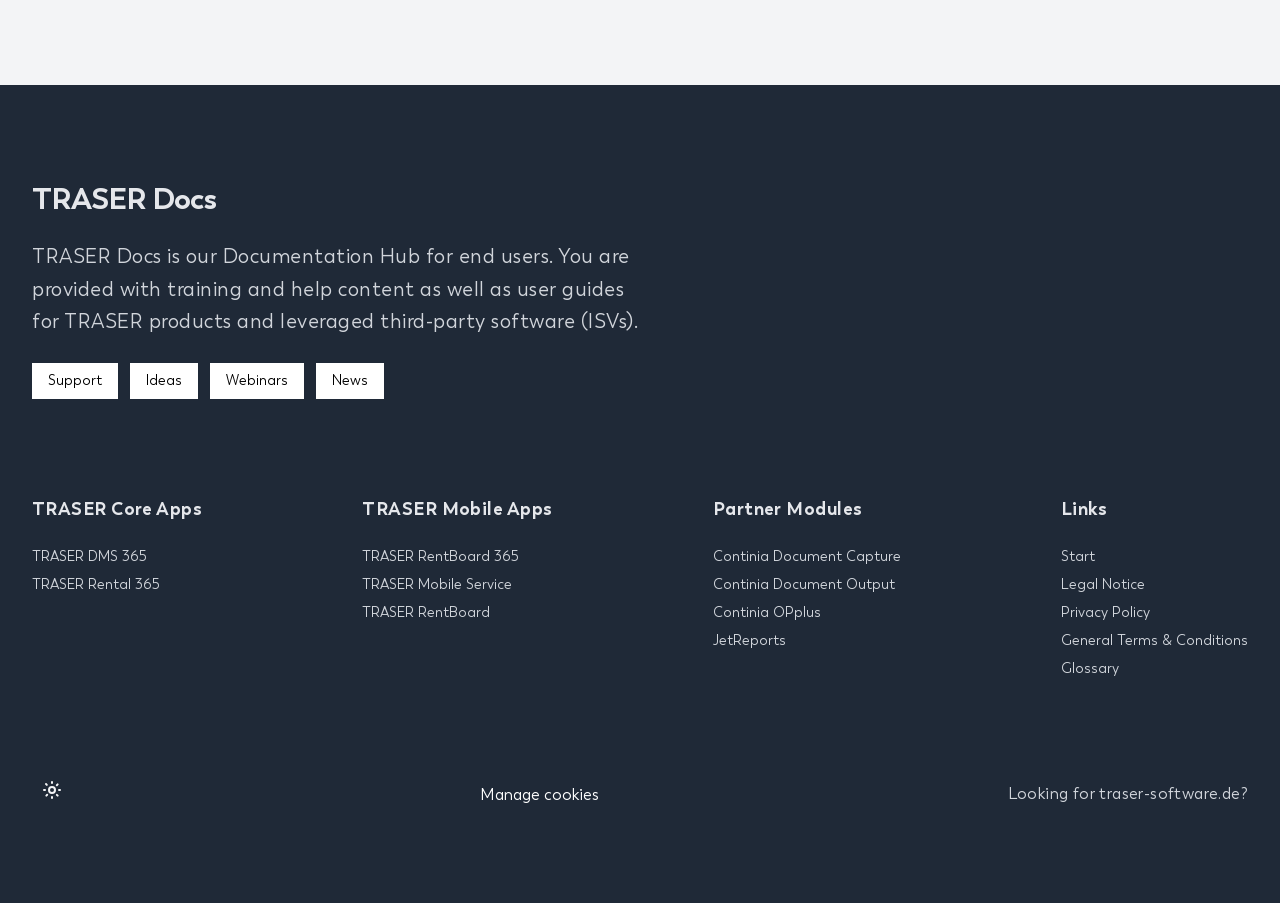Kindly determine the bounding box coordinates for the area that needs to be clicked to execute this instruction: "View TRASER RentBoard 365".

[0.283, 0.606, 0.406, 0.625]